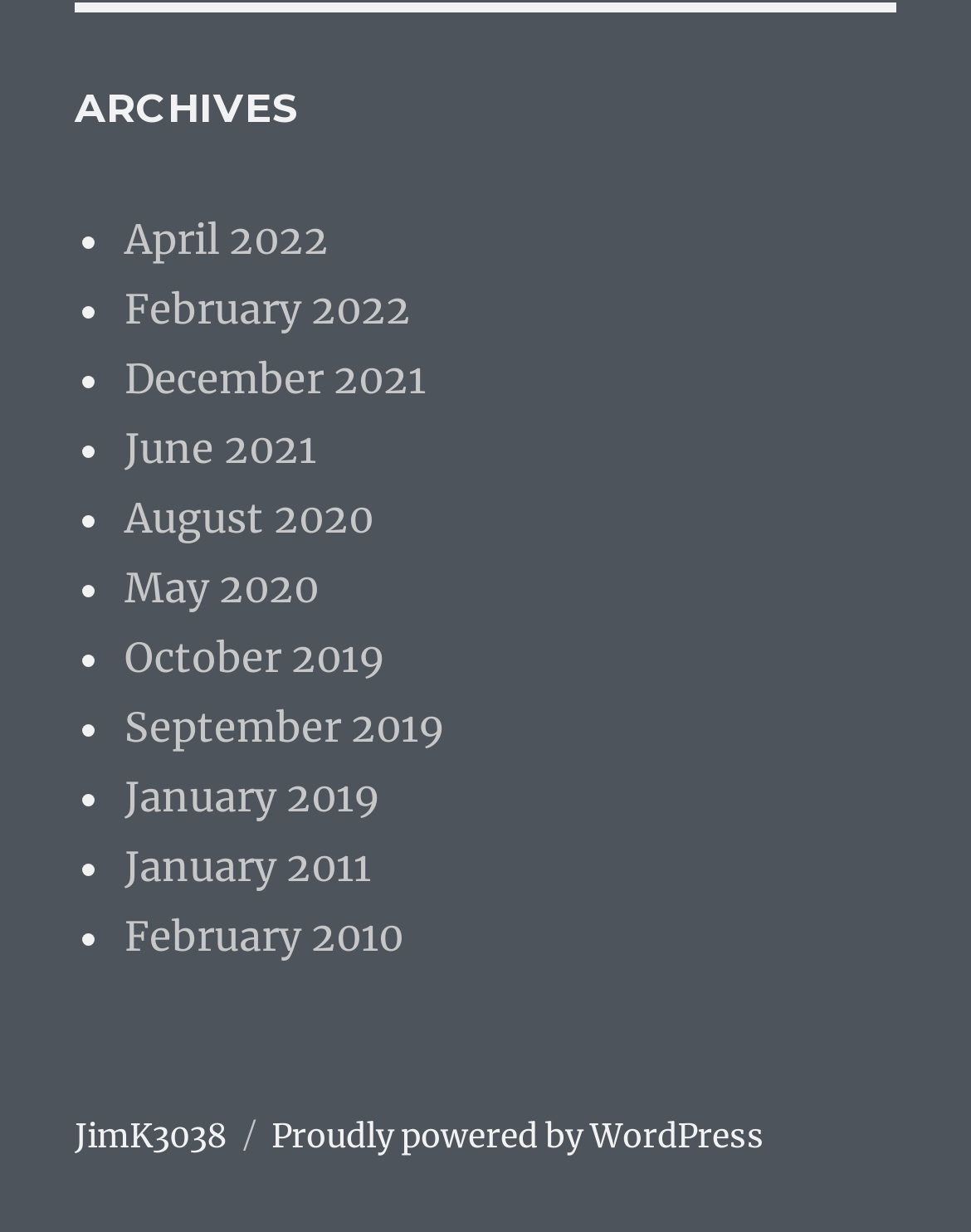Locate the UI element described by September 2019 and provide its bounding box coordinates. Use the format (top-left x, top-left y, bottom-right x, bottom-right y) with all values as floating point numbers between 0 and 1.

[0.128, 0.57, 0.459, 0.61]